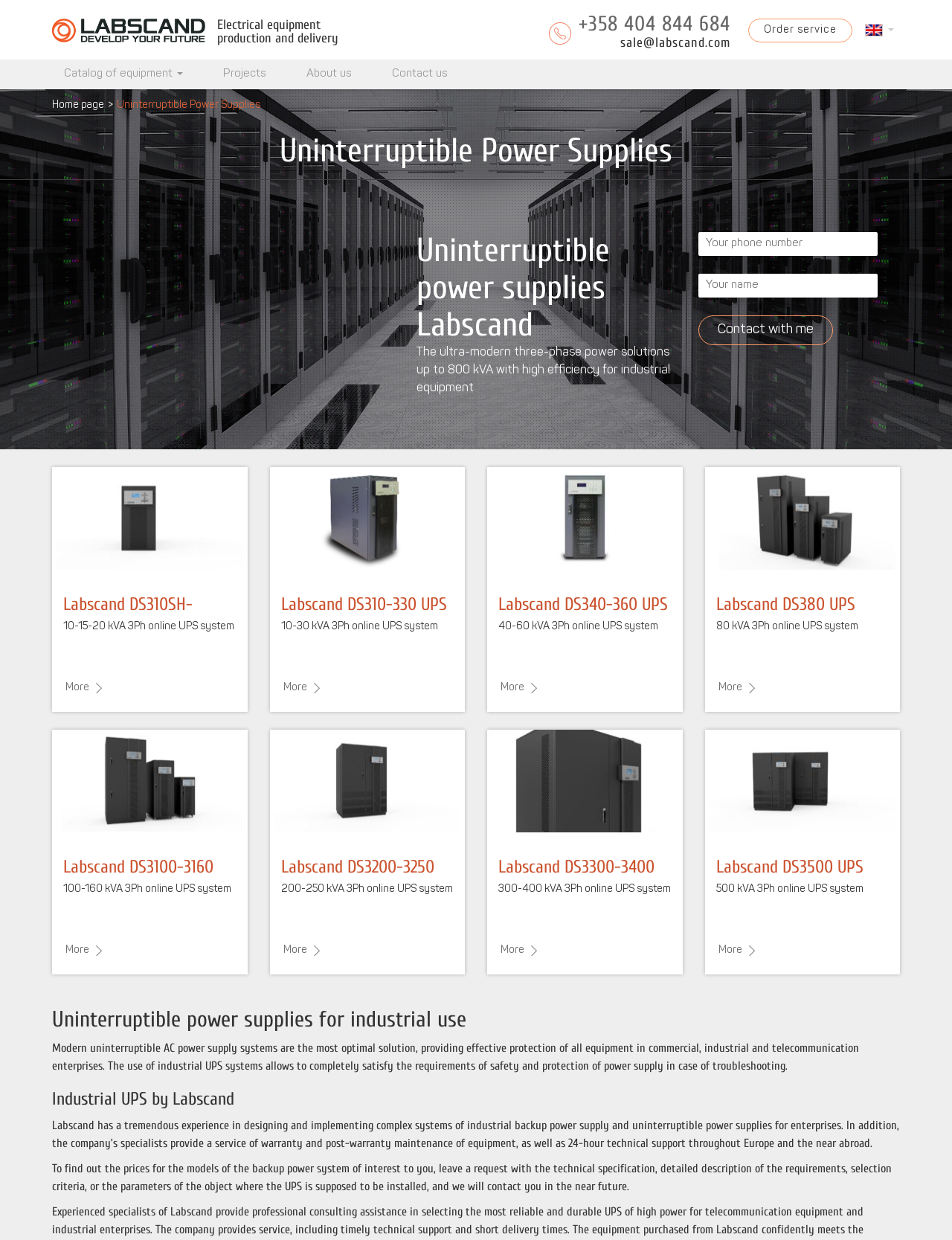Show the bounding box coordinates of the element that should be clicked to complete the task: "View the 'DS310SH UPS Labscand' product".

[0.055, 0.376, 0.26, 0.574]